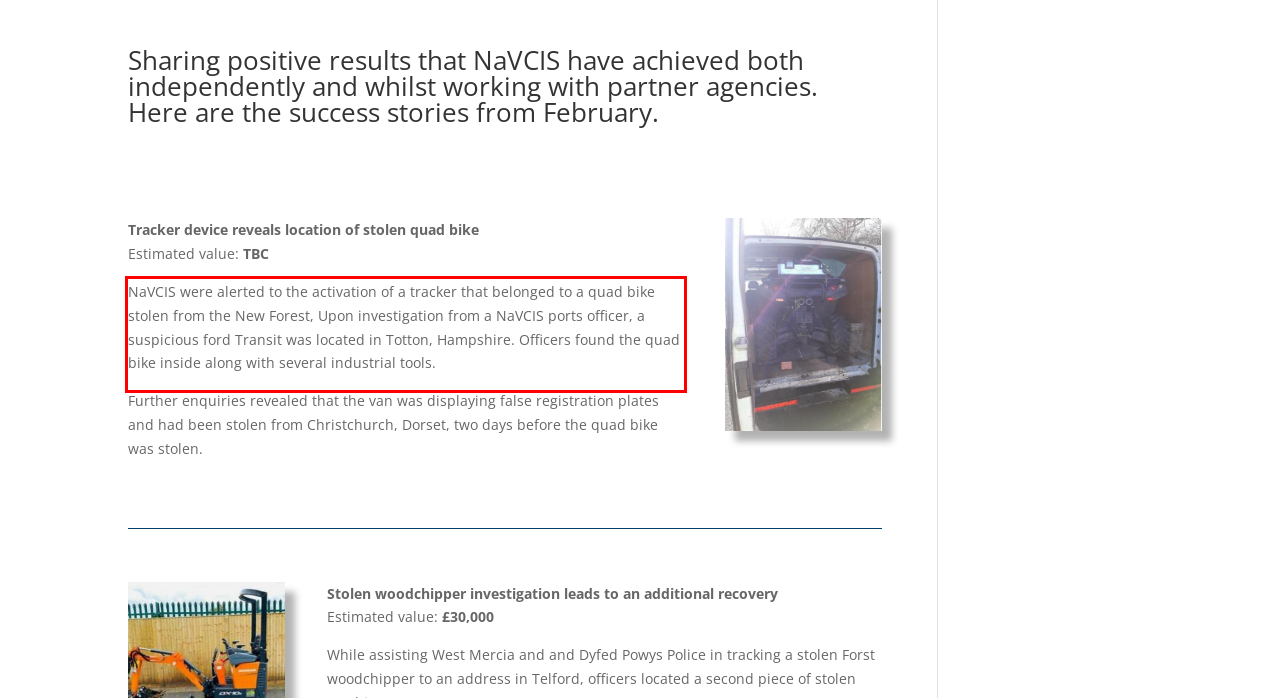Look at the webpage screenshot and recognize the text inside the red bounding box.

NaVCIS were alerted to the activation of a tracker that belonged to a quad bike stolen from the New Forest, Upon investigation from a NaVCIS ports officer, a suspicious ford Transit was located in Totton, Hampshire. Officers found the quad bike inside along with several industrial tools.